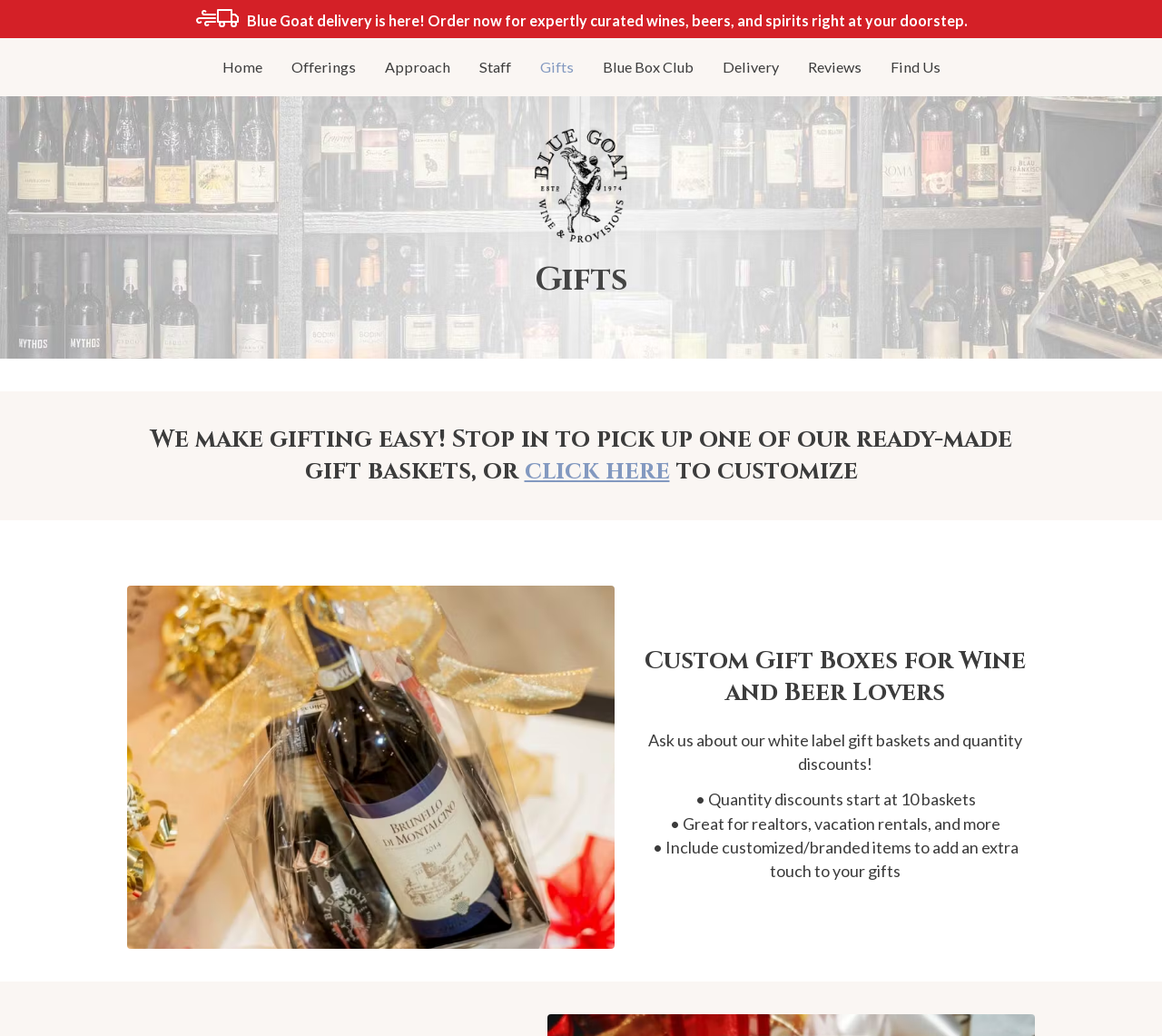Determine the bounding box coordinates for the element that should be clicked to follow this instruction: "View Custom Gift Boxes for Wine and Beer Lovers". The coordinates should be given as four float numbers between 0 and 1, in the format [left, top, right, bottom].

[0.547, 0.623, 0.891, 0.685]